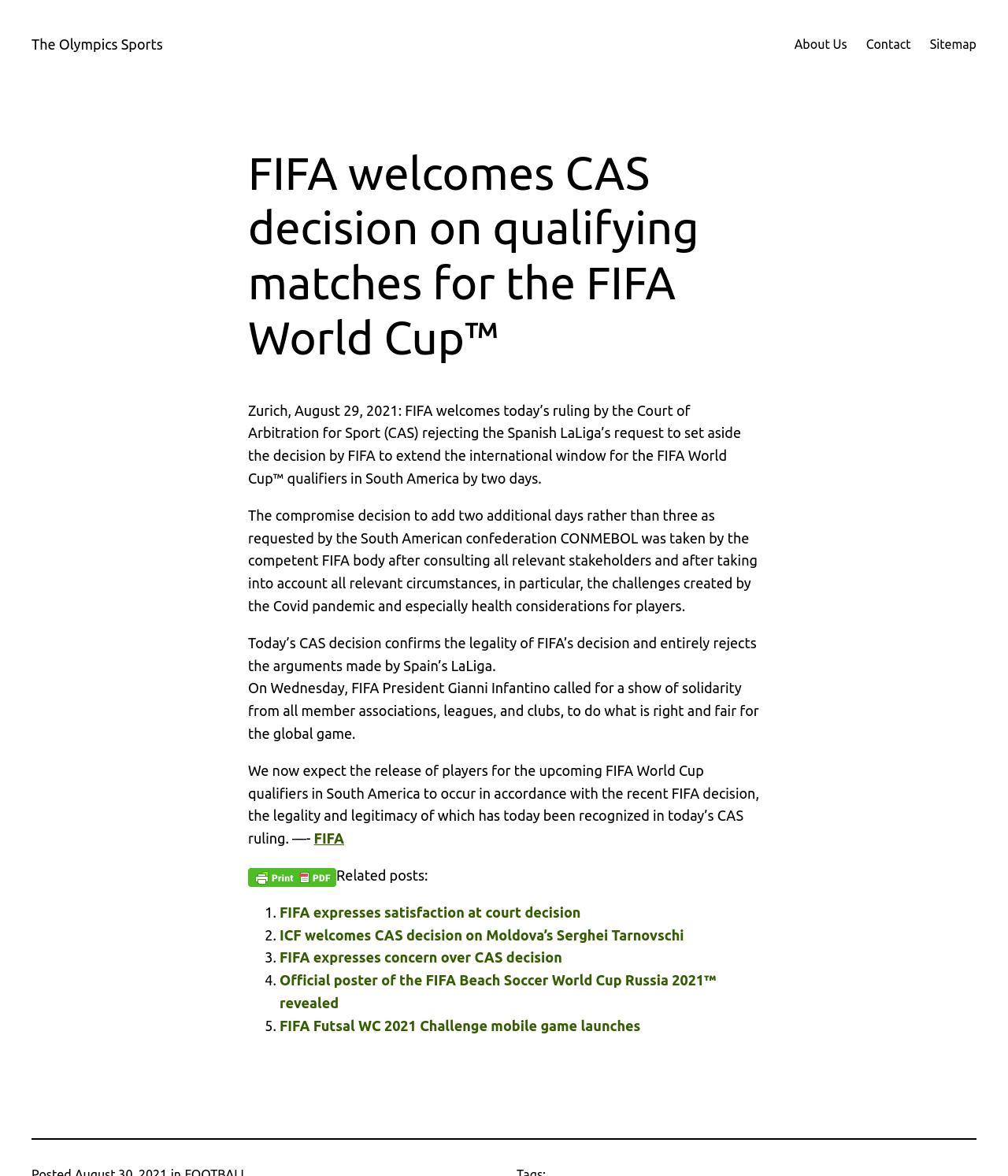Determine the bounding box coordinates of the clickable region to execute the instruction: "Click on The Olympics Sports link". The coordinates should be four float numbers between 0 and 1, denoted as [left, top, right, bottom].

[0.031, 0.031, 0.162, 0.044]